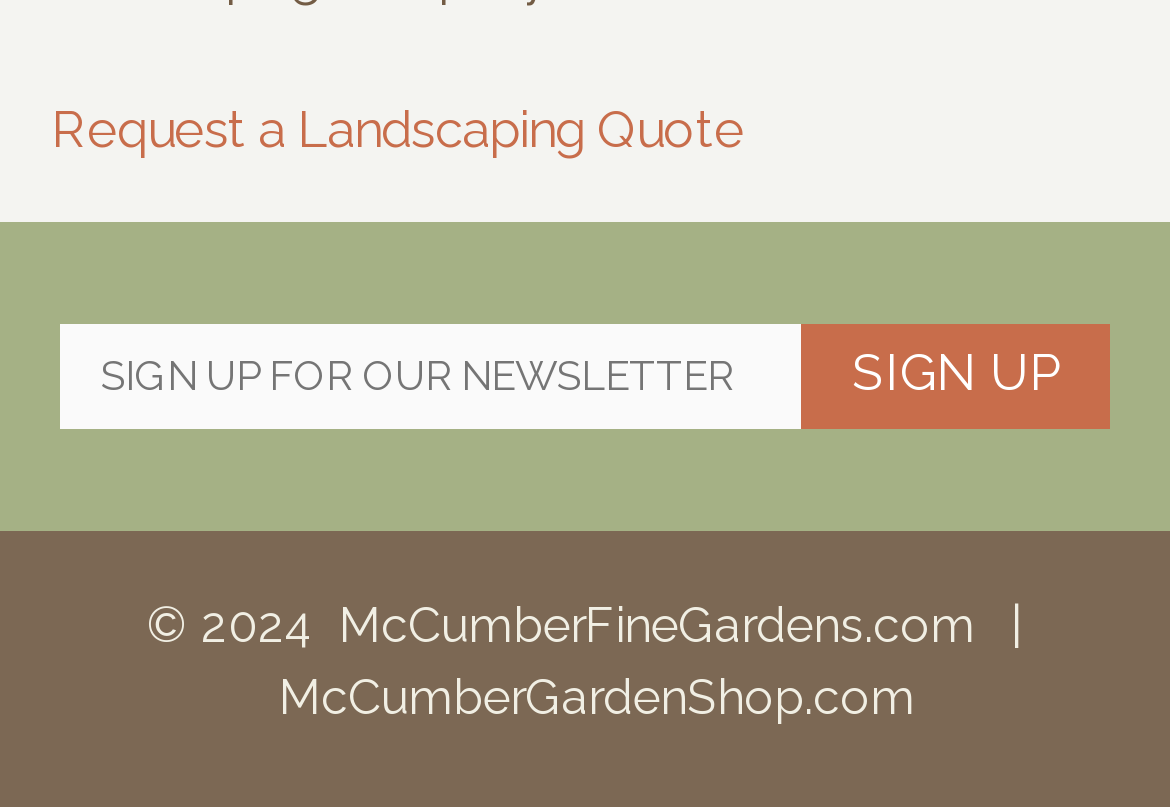What is the purpose of the link at the top?
Based on the image, answer the question in a detailed manner.

The link at the top of the webpage has the text 'Request a Landscaping Quote', which suggests that the website is related to landscaping services and allows users to request a quote for their landscaping needs.